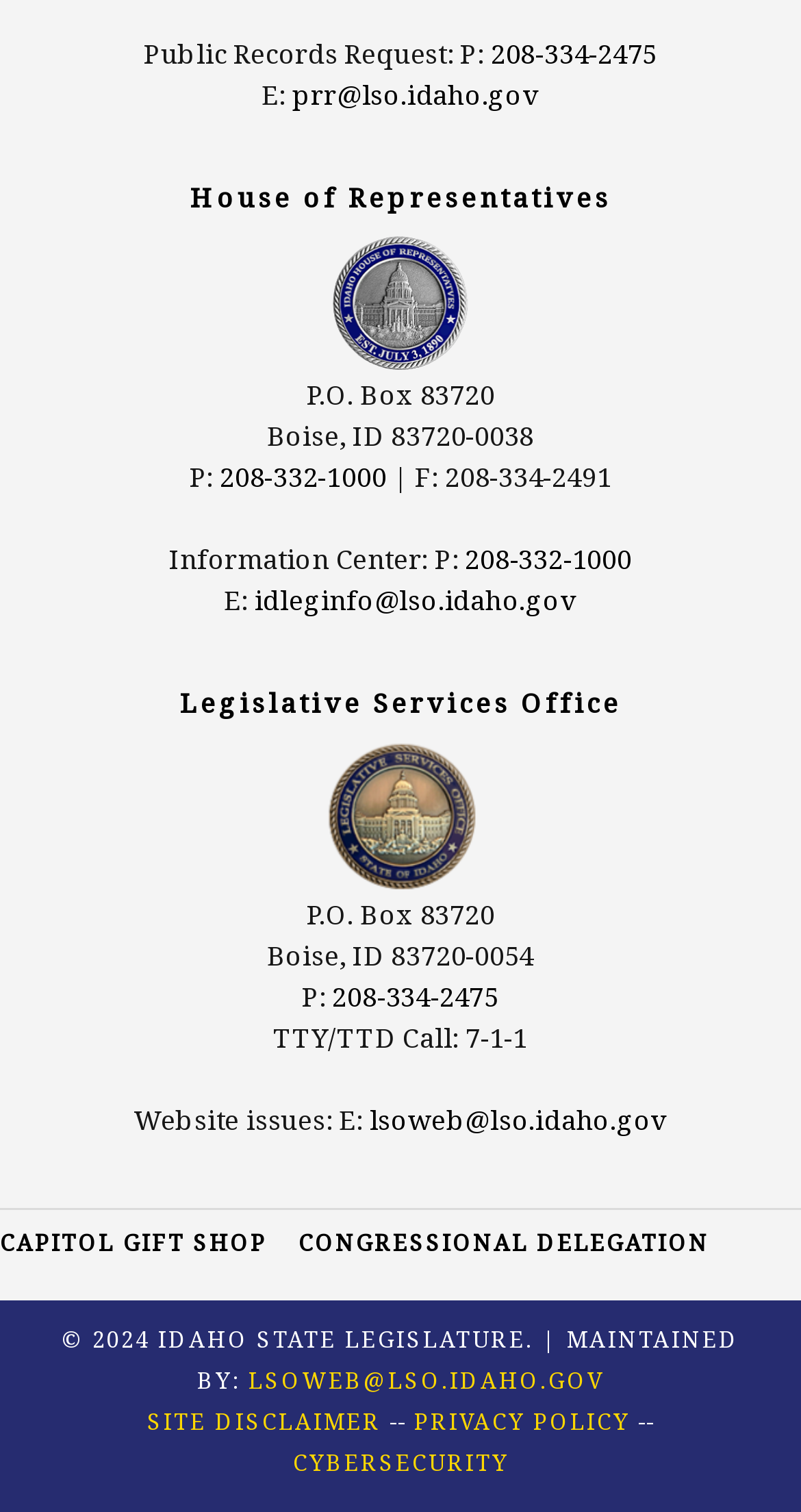Respond to the question below with a single word or phrase:
What is the email address for the Information Center?

idleginfo@lso.idaho.gov